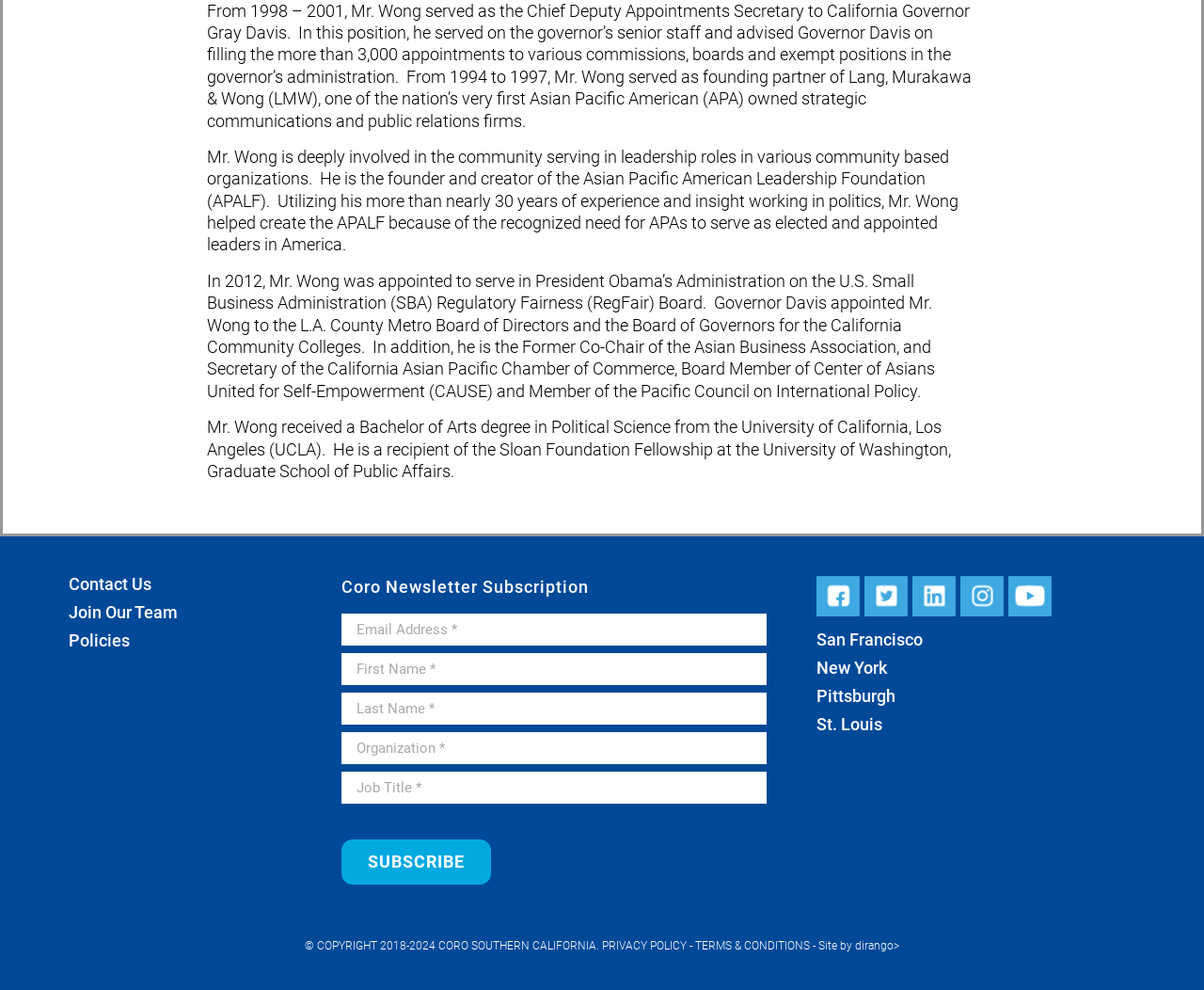What is the name of the school where Mr. Wong received a fellowship? Refer to the image and provide a one-word or short phrase answer.

University of Washington